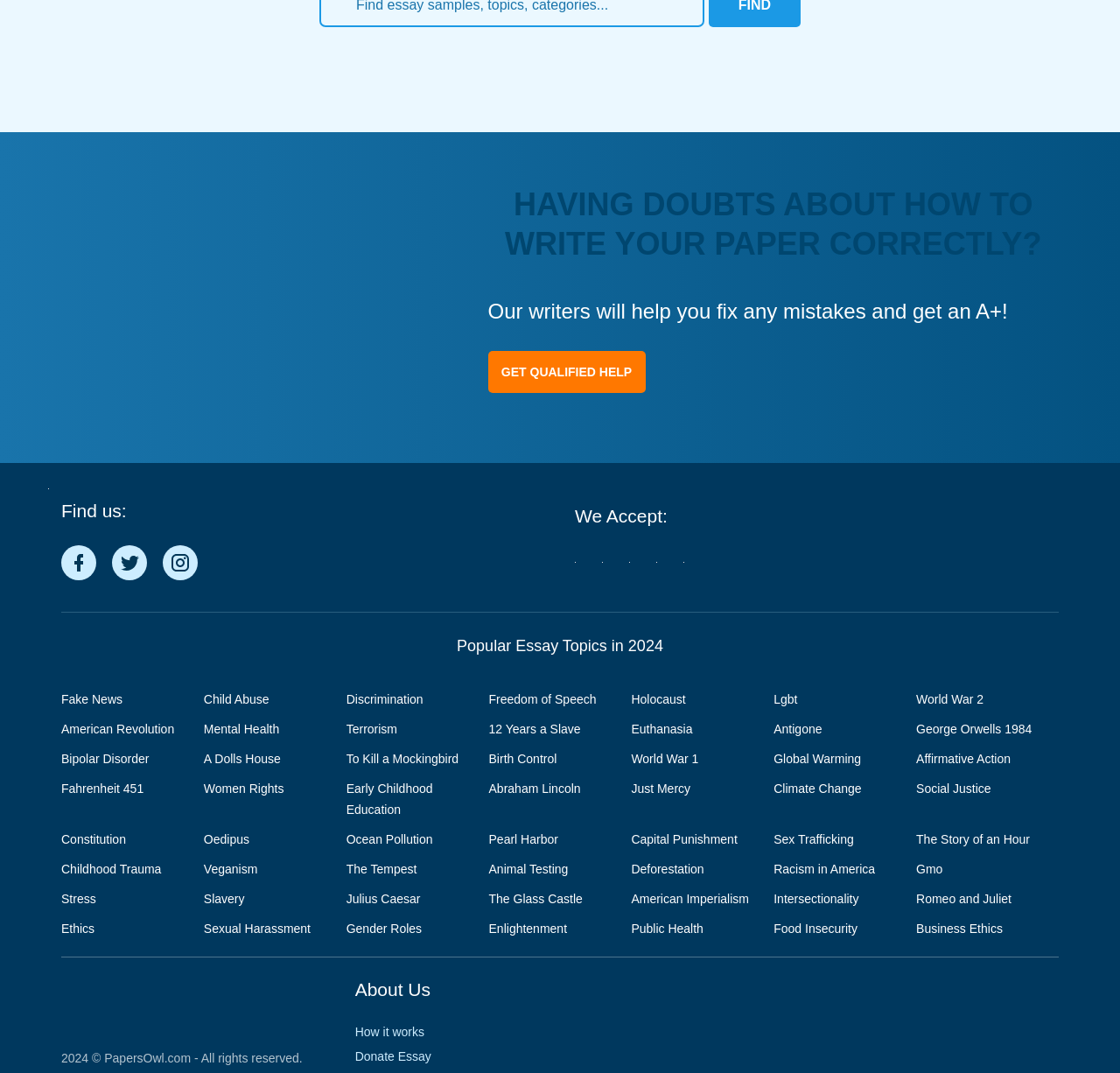Kindly determine the bounding box coordinates for the clickable area to achieve the given instruction: "Click on the Facebook link".

[0.055, 0.517, 0.086, 0.531]